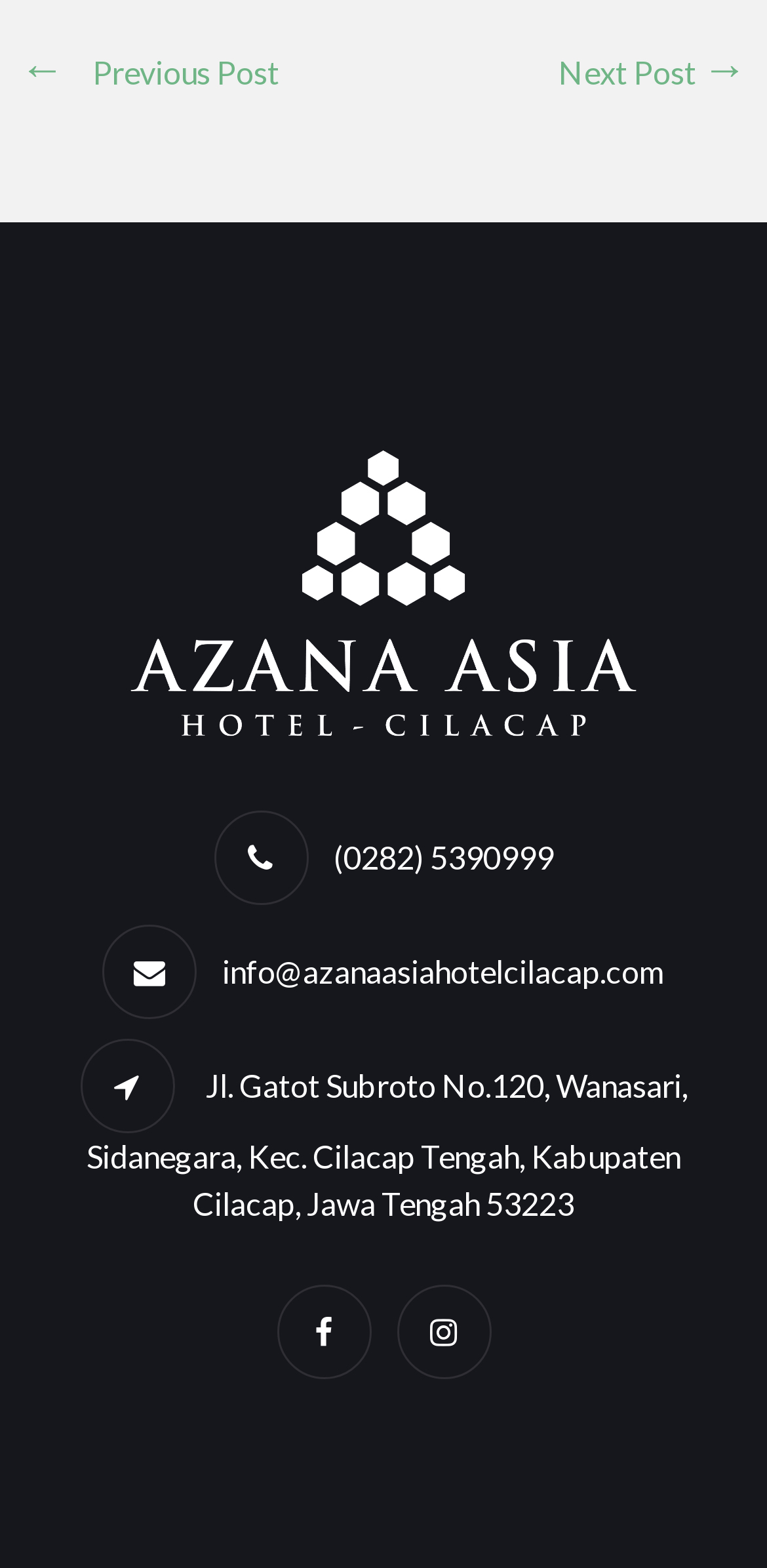From the details in the image, provide a thorough response to the question: What is the address of Azana Asia Hotel Cilacap?

I found the address by looking at the static text element that contains the address, which is 'Jl. Gatot Subroto No.120, Wanasari, Sidanegara, Kec. Cilacap Tengah, Kabupaten Cilacap, Jawa Tengah 53223'.